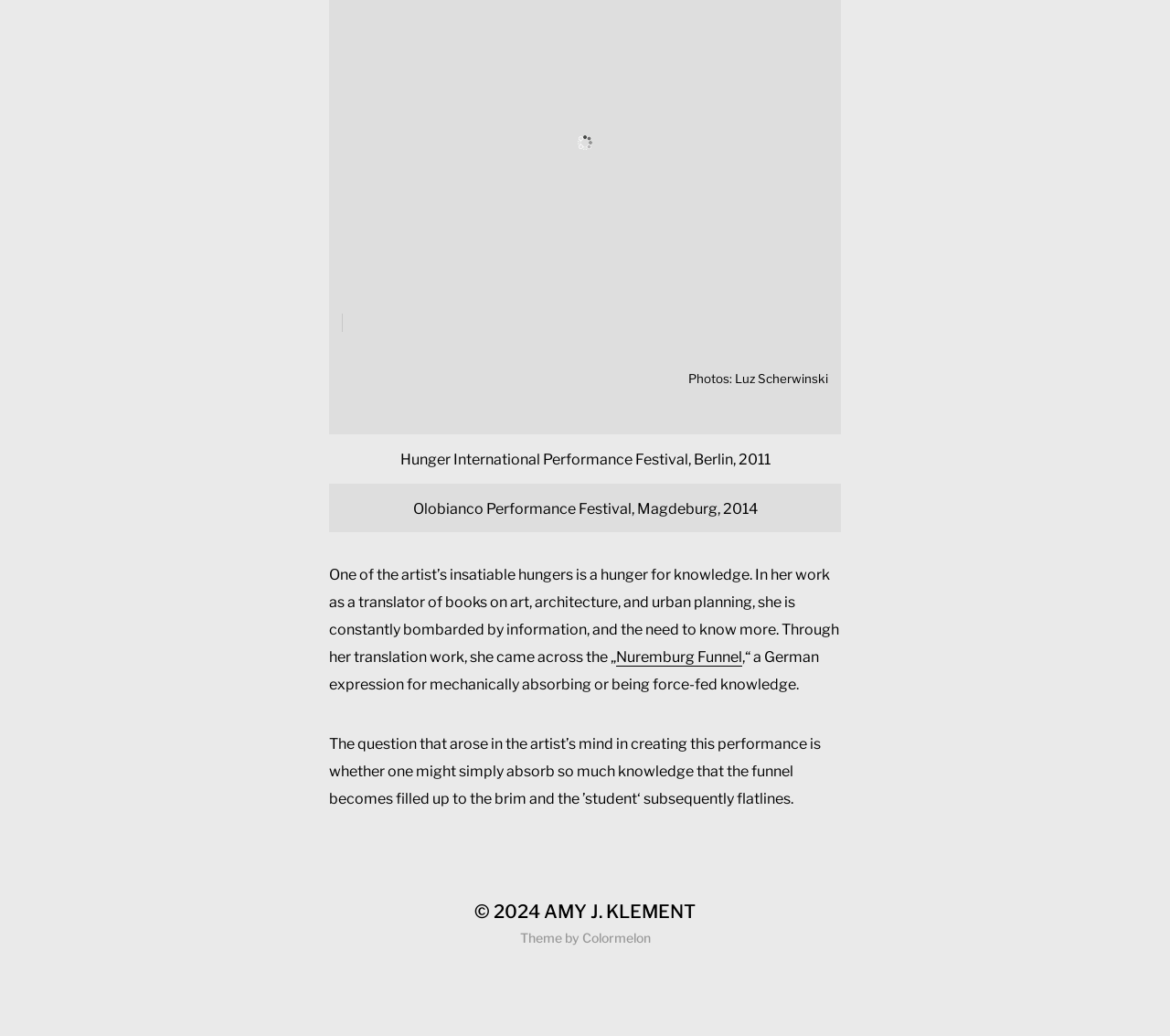From the webpage screenshot, predict the bounding box coordinates (top-left x, top-left y, bottom-right x, bottom-right y) for the UI element described here: AMY J. KLEMENT

[0.465, 0.87, 0.595, 0.892]